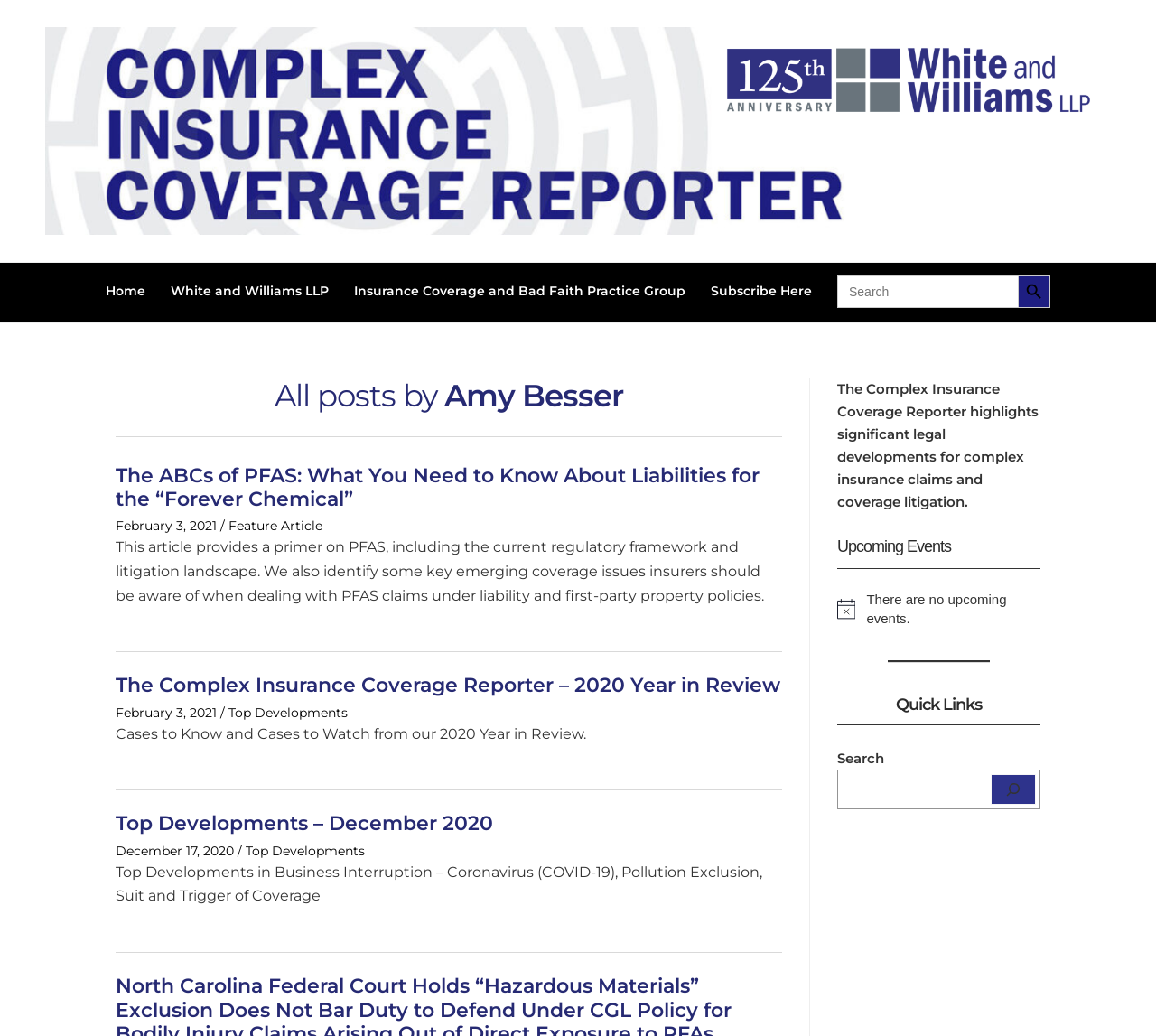Locate the bounding box coordinates of the region to be clicked to comply with the following instruction: "Read the article 'The ABCs of PFAS: What You Need to Know About Liabilities for the “Forever Chemical”'". The coordinates must be four float numbers between 0 and 1, in the form [left, top, right, bottom].

[0.1, 0.447, 0.657, 0.493]